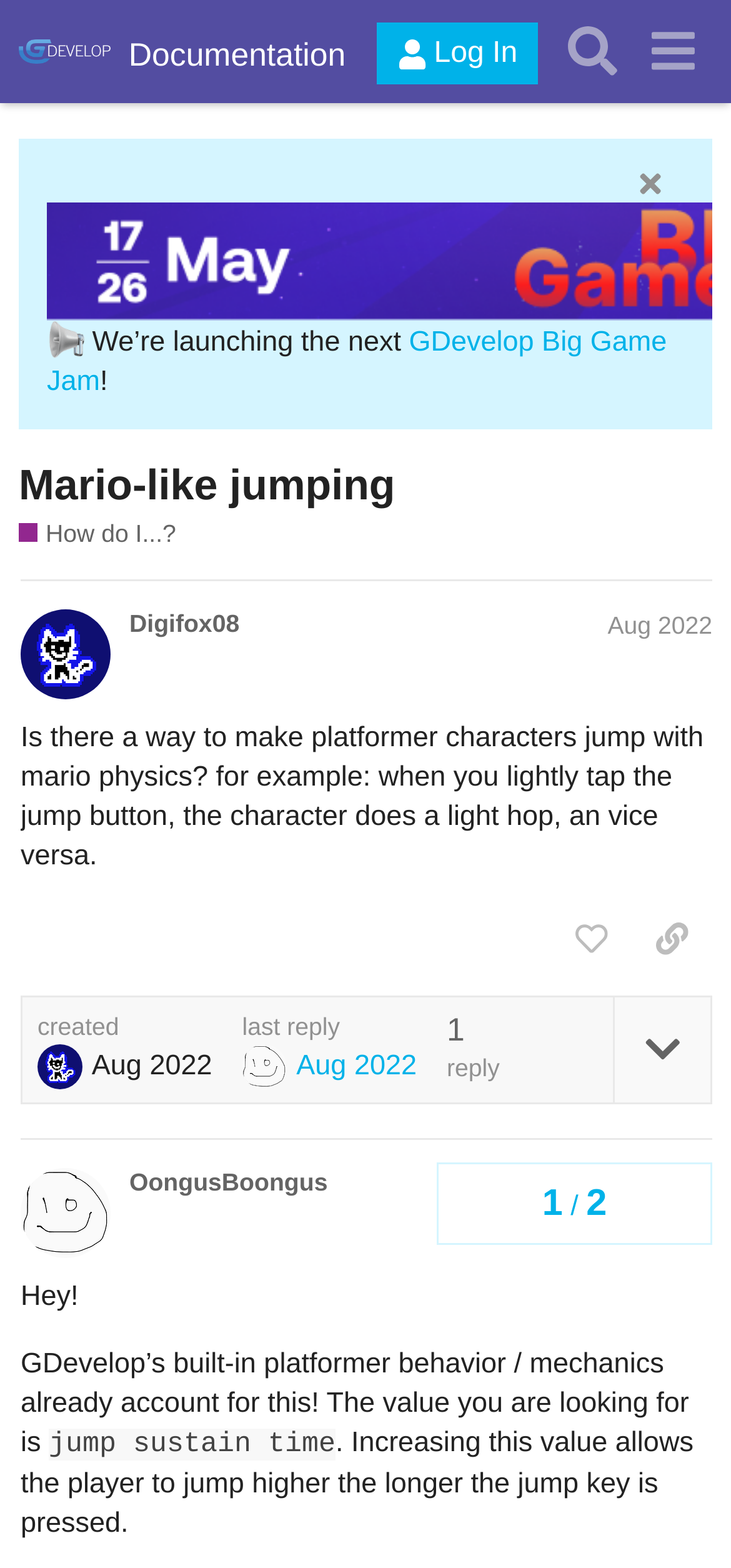How many posts are there in this topic?
Carefully analyze the image and provide a detailed answer to the question.

There are two posts in this topic, one from Digifox08 and another from OongusBoongus, which can be identified by their usernames and timestamps.